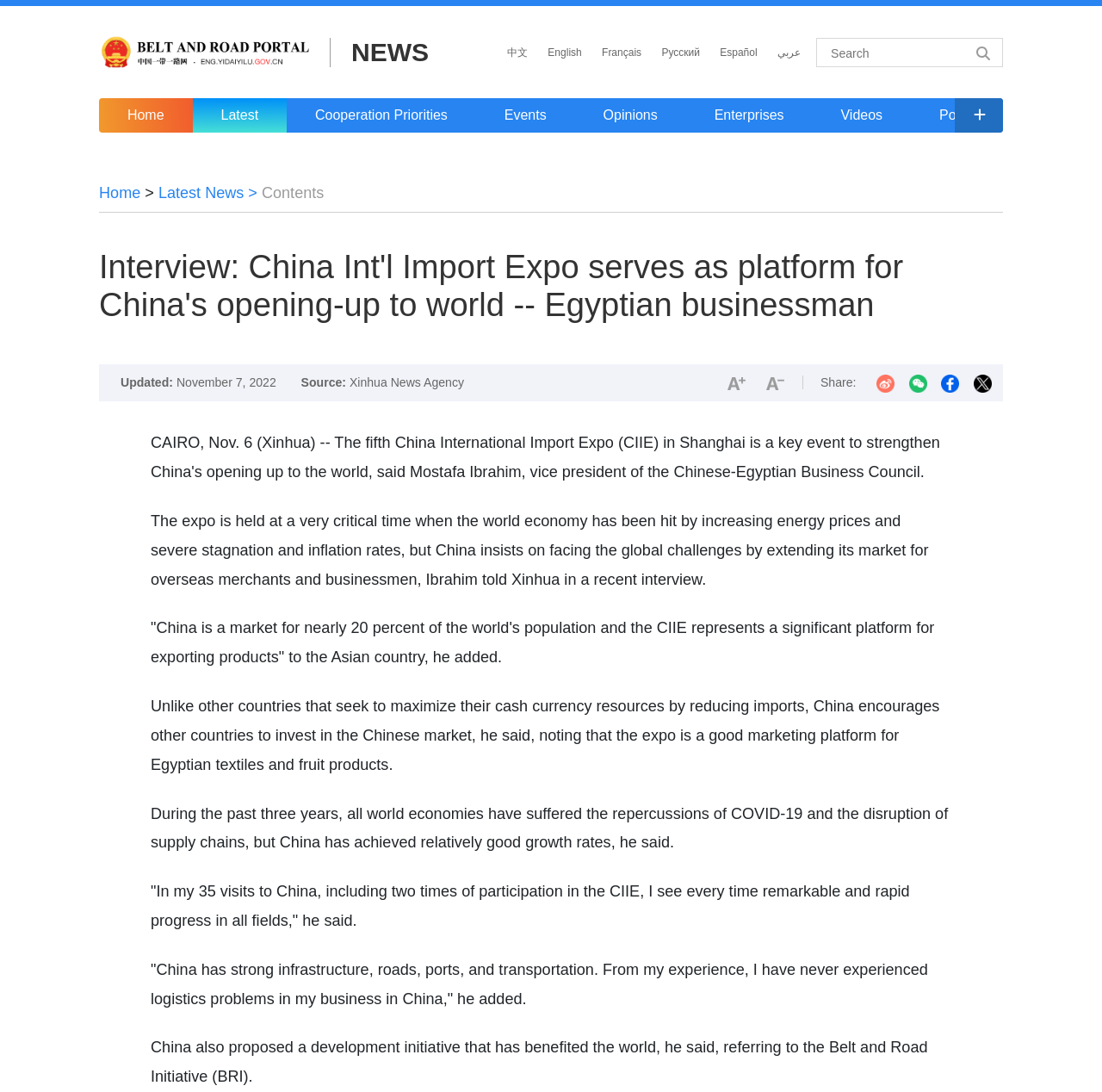Identify the bounding box coordinates necessary to click and complete the given instruction: "Read latest news".

[0.175, 0.09, 0.26, 0.122]